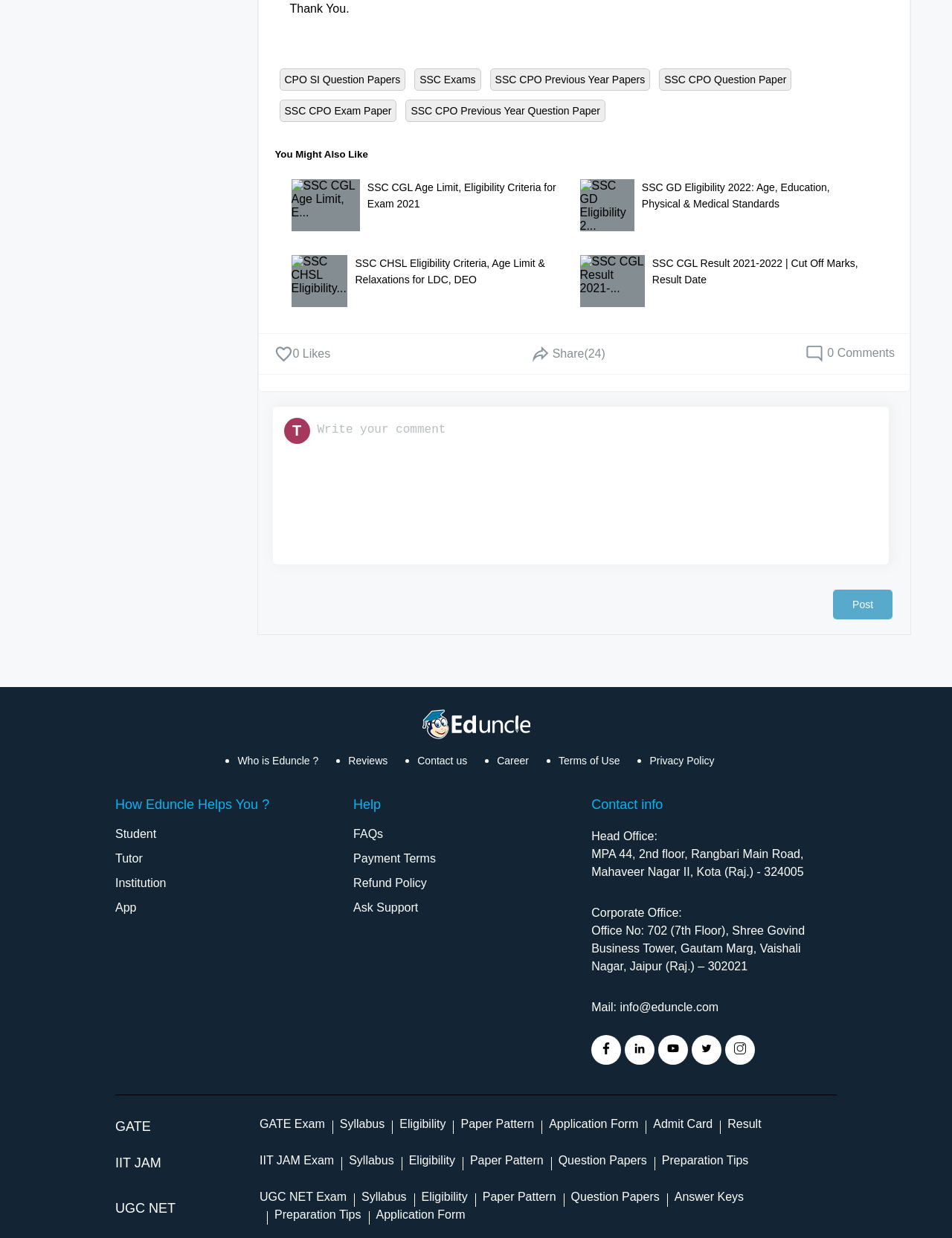What is the title of the section that contains links to SSC CPO question papers?
Examine the image closely and answer the question with as much detail as possible.

The section that contains links to SSC CPO question papers is titled 'You Might Also Like', which is indicated by the heading element with the text 'You Might Also Like'.